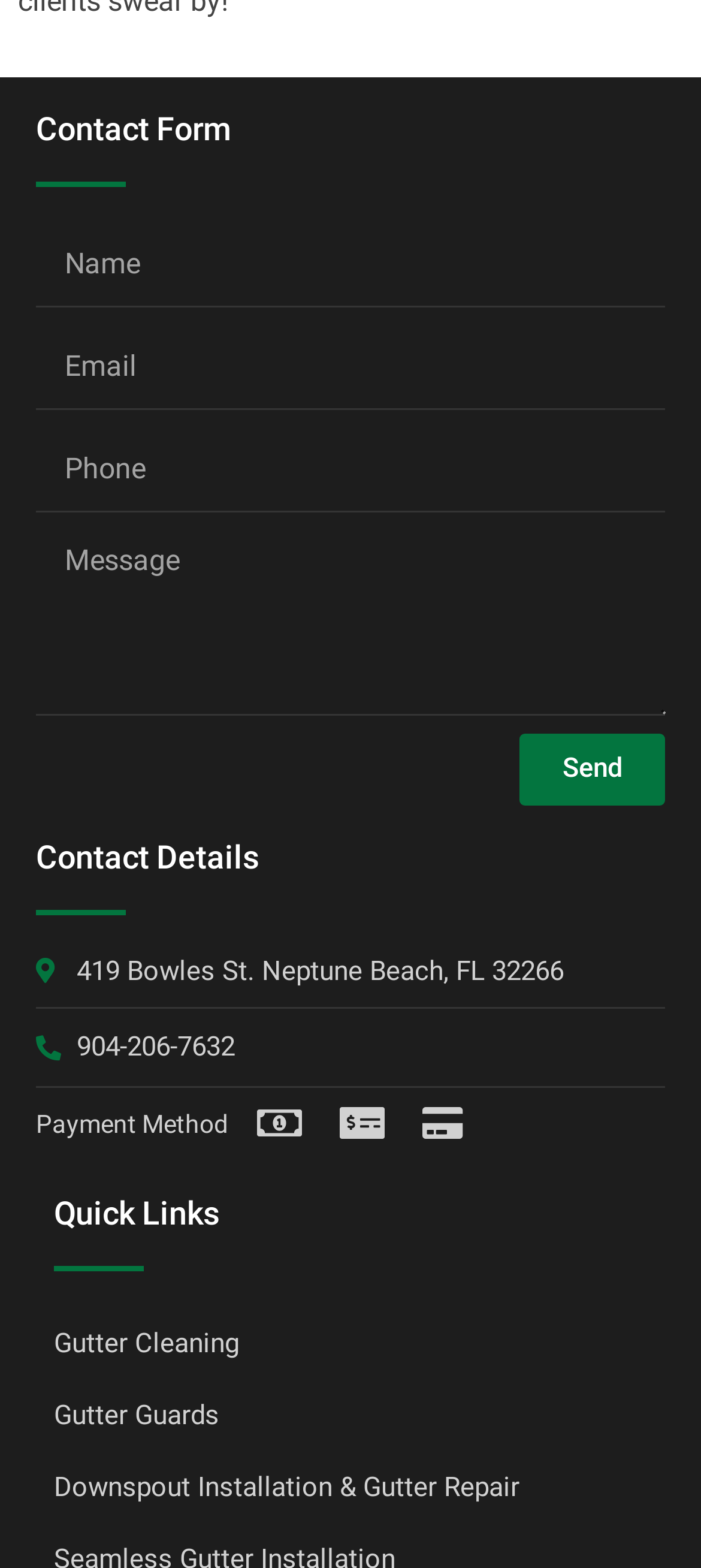Find the UI element described as: "Downspout Installation & Gutter Repair" and predict its bounding box coordinates. Ensure the coordinates are four float numbers between 0 and 1, [left, top, right, bottom].

[0.077, 0.925, 0.923, 0.971]